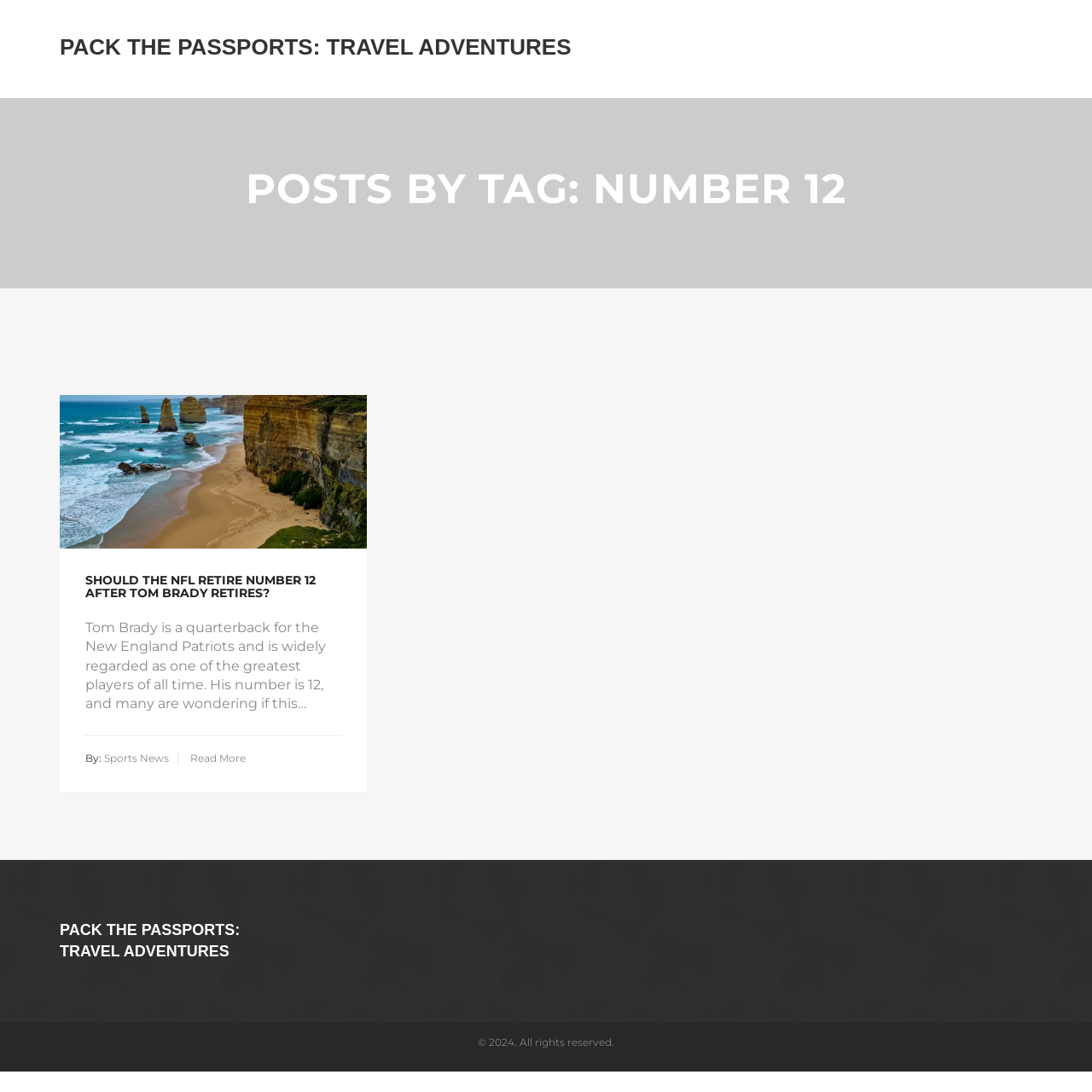Identify the bounding box of the HTML element described here: "Pack the Passports: Travel Adventures". Provide the coordinates as four float numbers between 0 and 1: [left, top, right, bottom].

[0.055, 0.031, 0.523, 0.055]